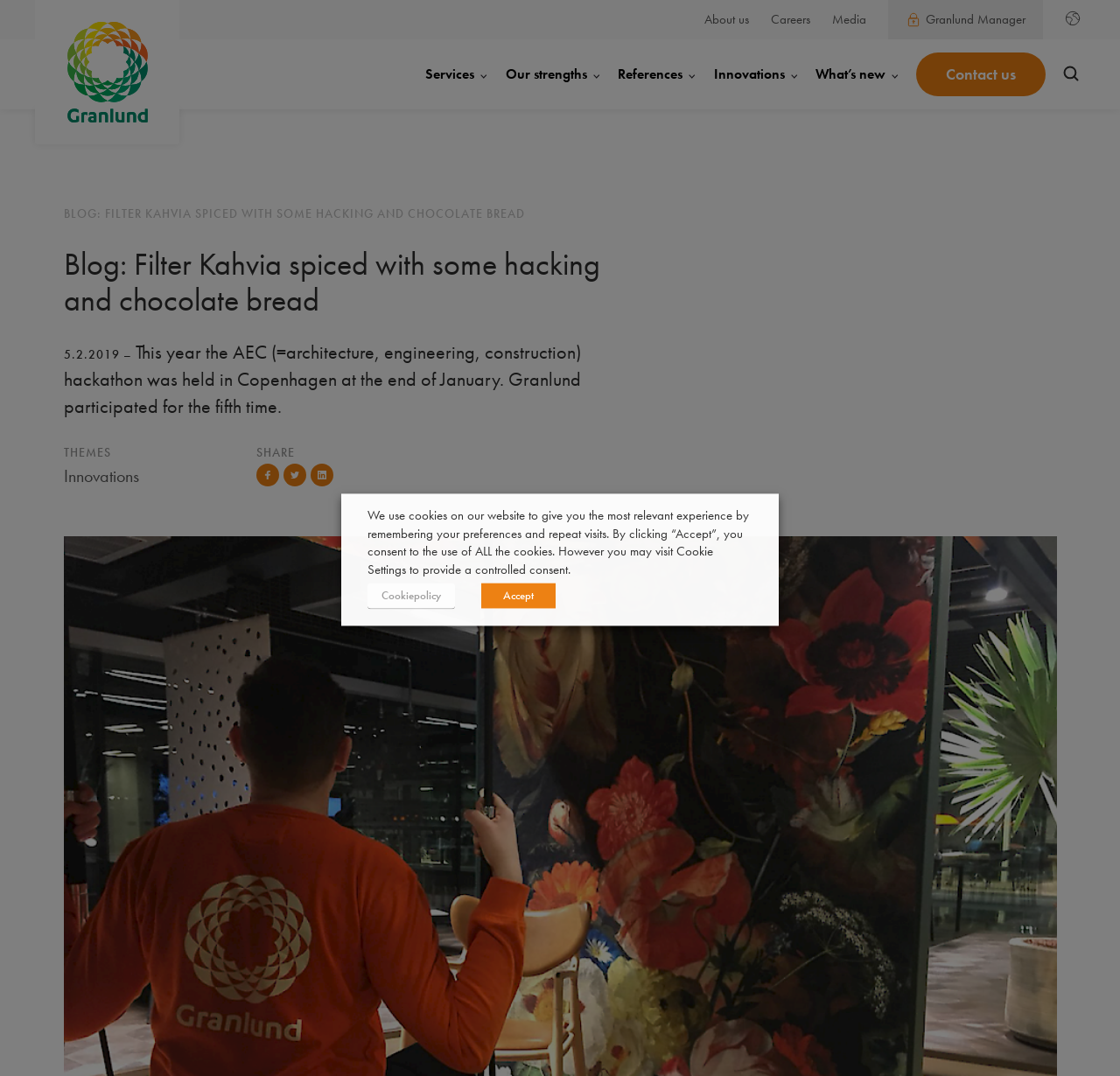Use a single word or phrase to respond to the question:
What type of content is presented in the main section of the webpage?

Blog post